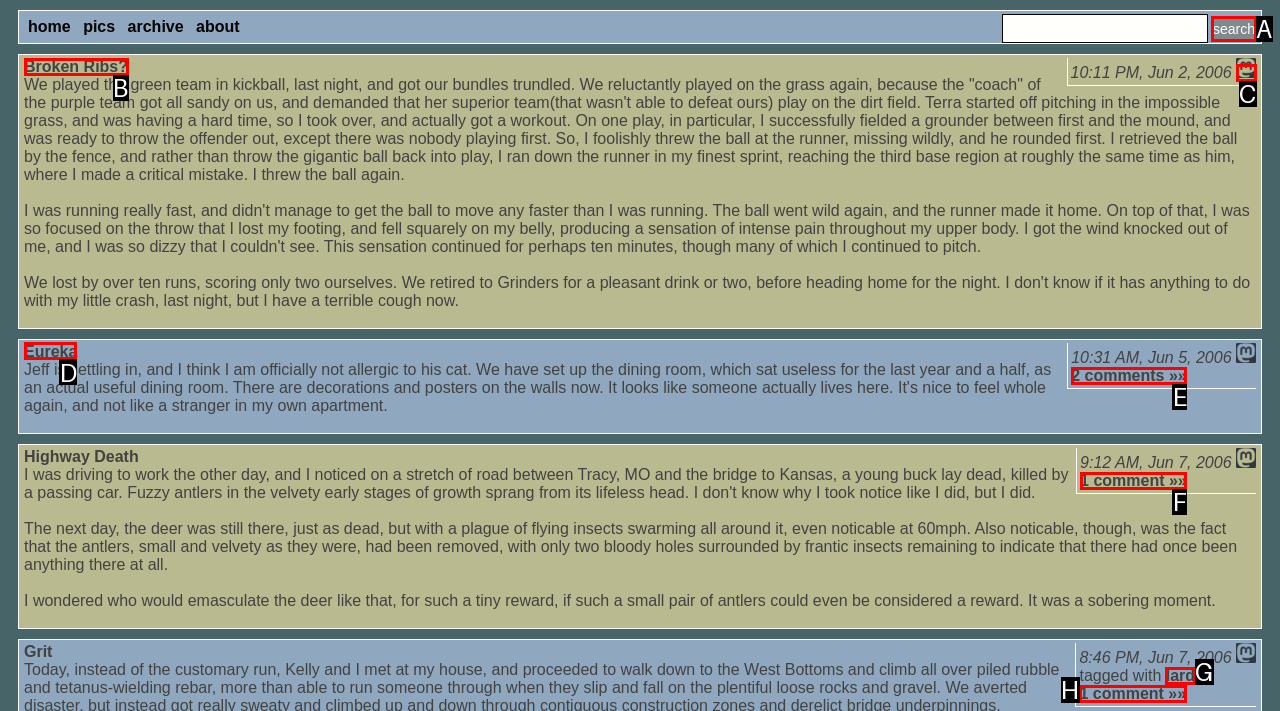Indicate the HTML element to be clicked to accomplish this task: view Eureka Respond using the letter of the correct option.

D